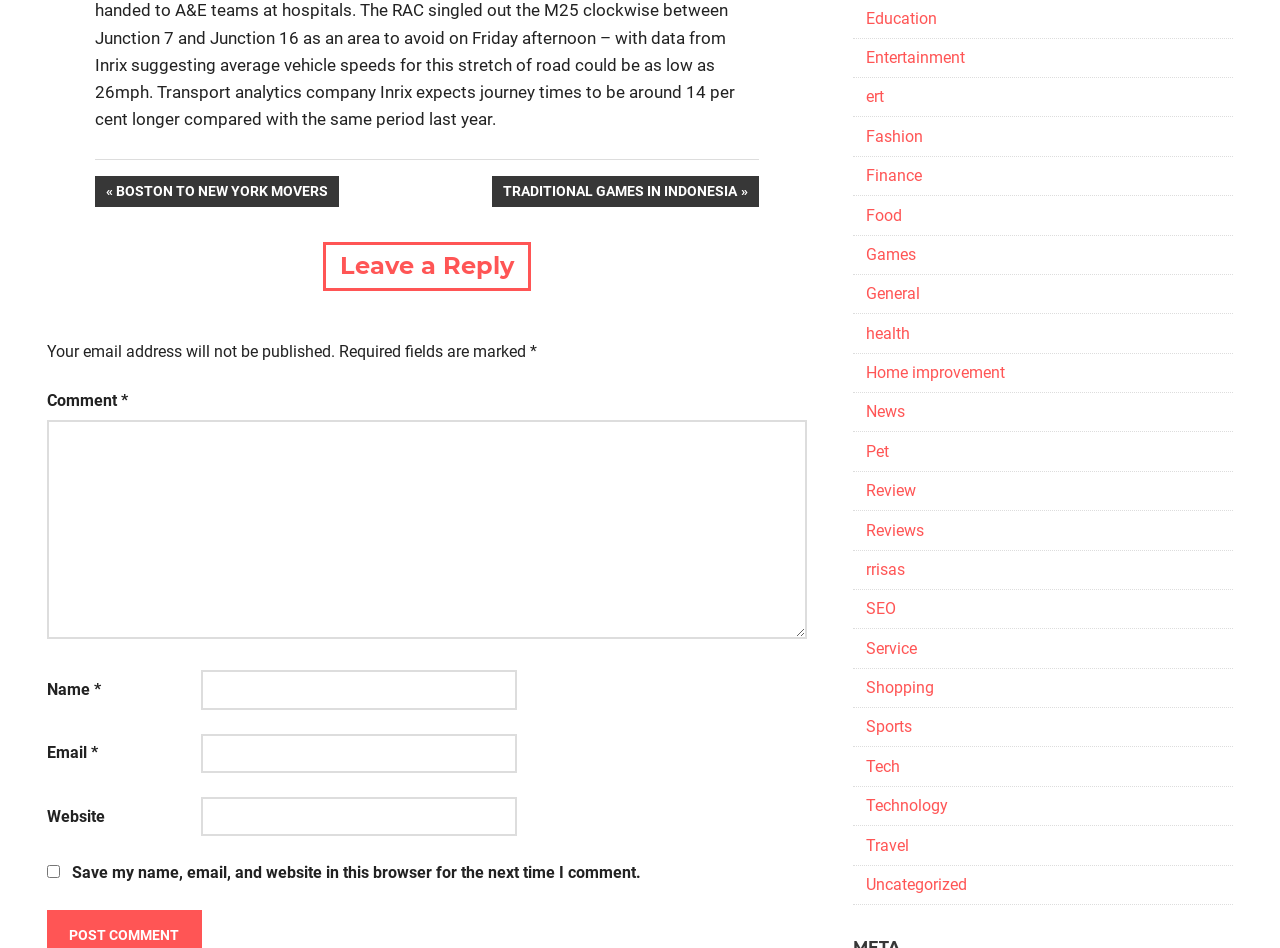What is the purpose of the links '« PREVIOUS POST' and 'NEXT POST»'?
Based on the image, please offer an in-depth response to the question.

The links '« PREVIOUS POST' and 'NEXT POST»' are likely intended to allow users to navigate between previous and next posts, respectively, suggesting that they are part of a post navigation system.